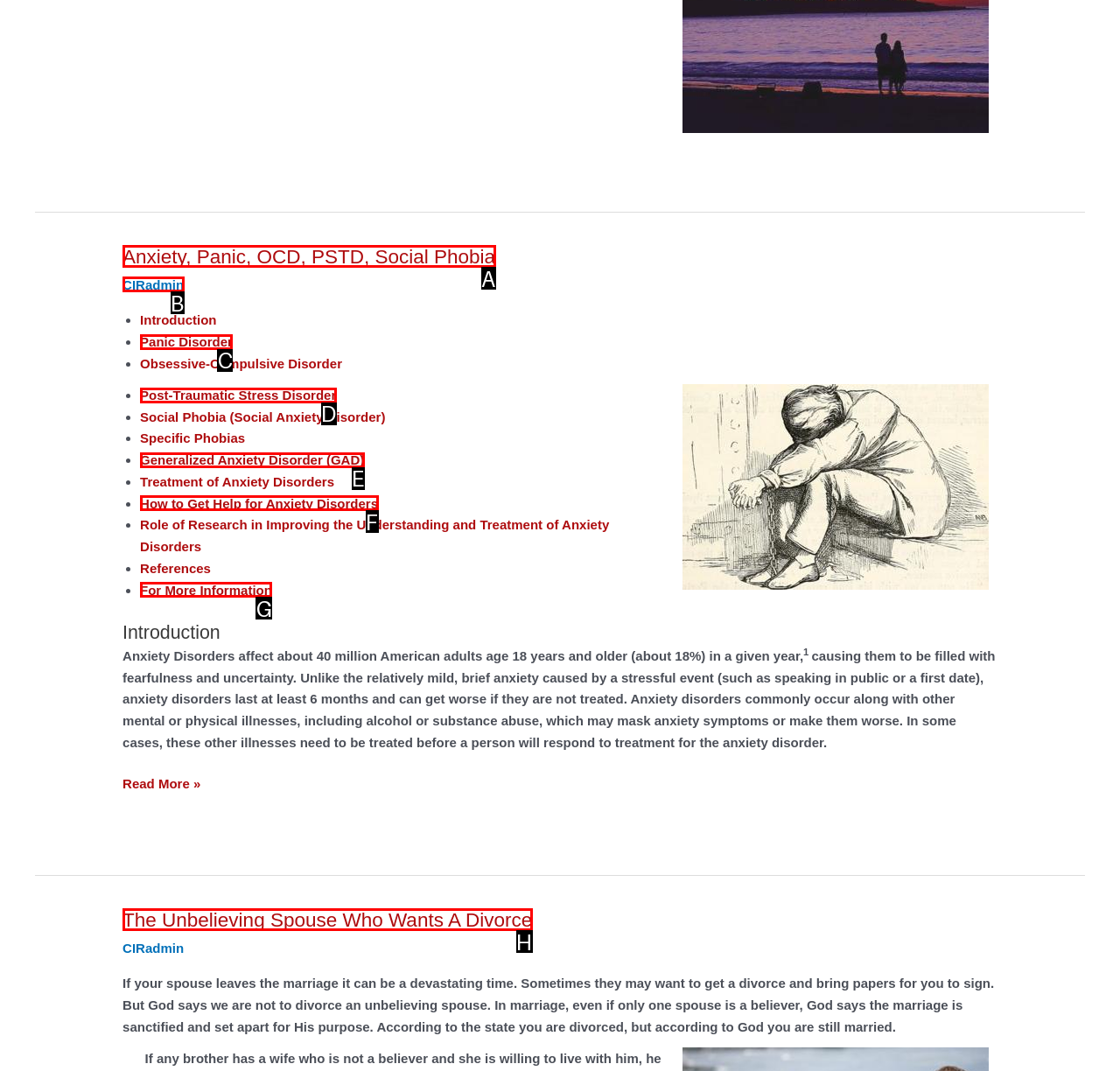Provide the letter of the HTML element that you need to click on to perform the task: View information about Post-Traumatic Stress Disorder.
Answer with the letter corresponding to the correct option.

D